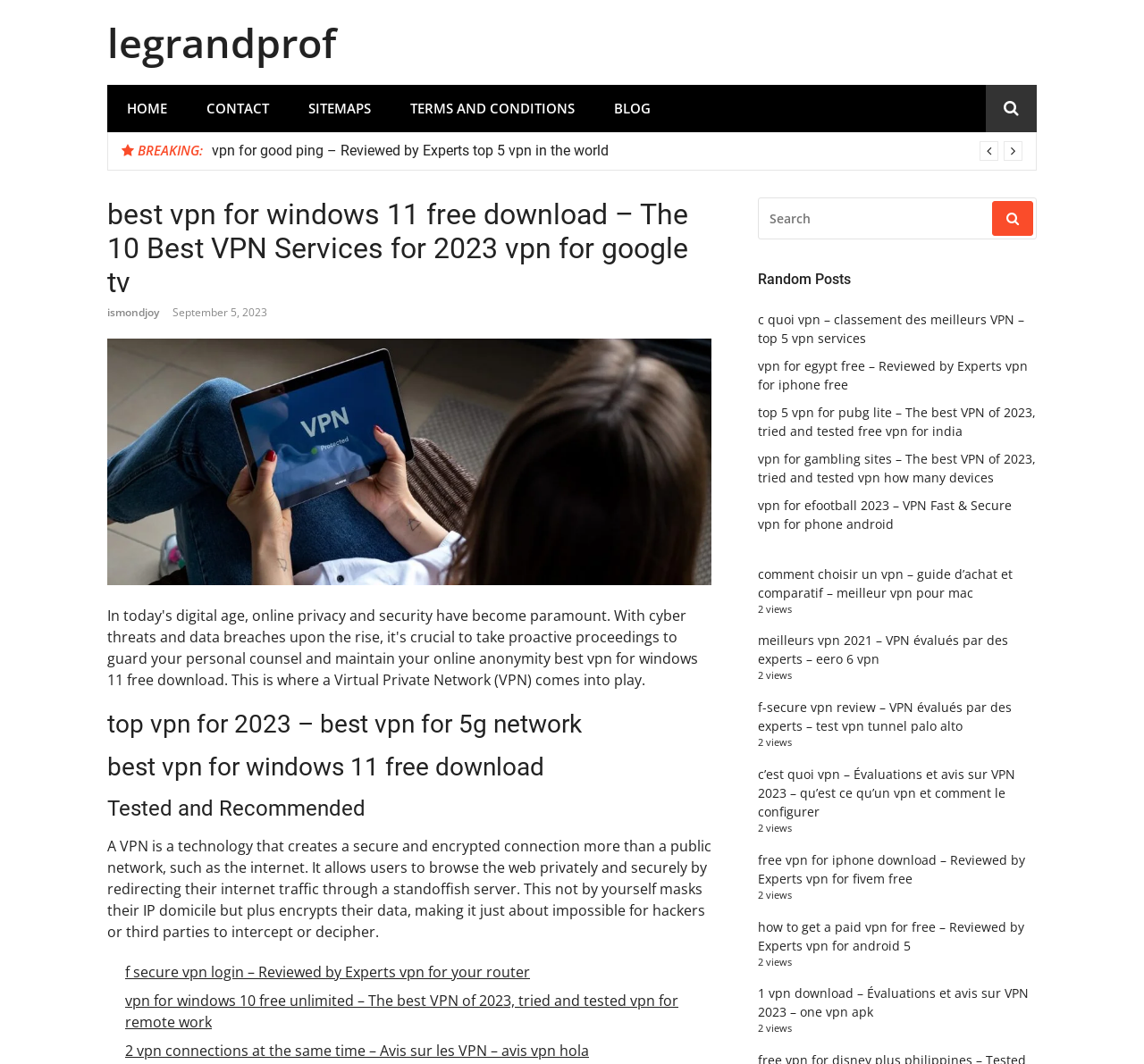Provide the bounding box coordinates for the specified HTML element described in this description: "Terms and Conditions". The coordinates should be four float numbers ranging from 0 to 1, in the format [left, top, right, bottom].

[0.341, 0.08, 0.52, 0.124]